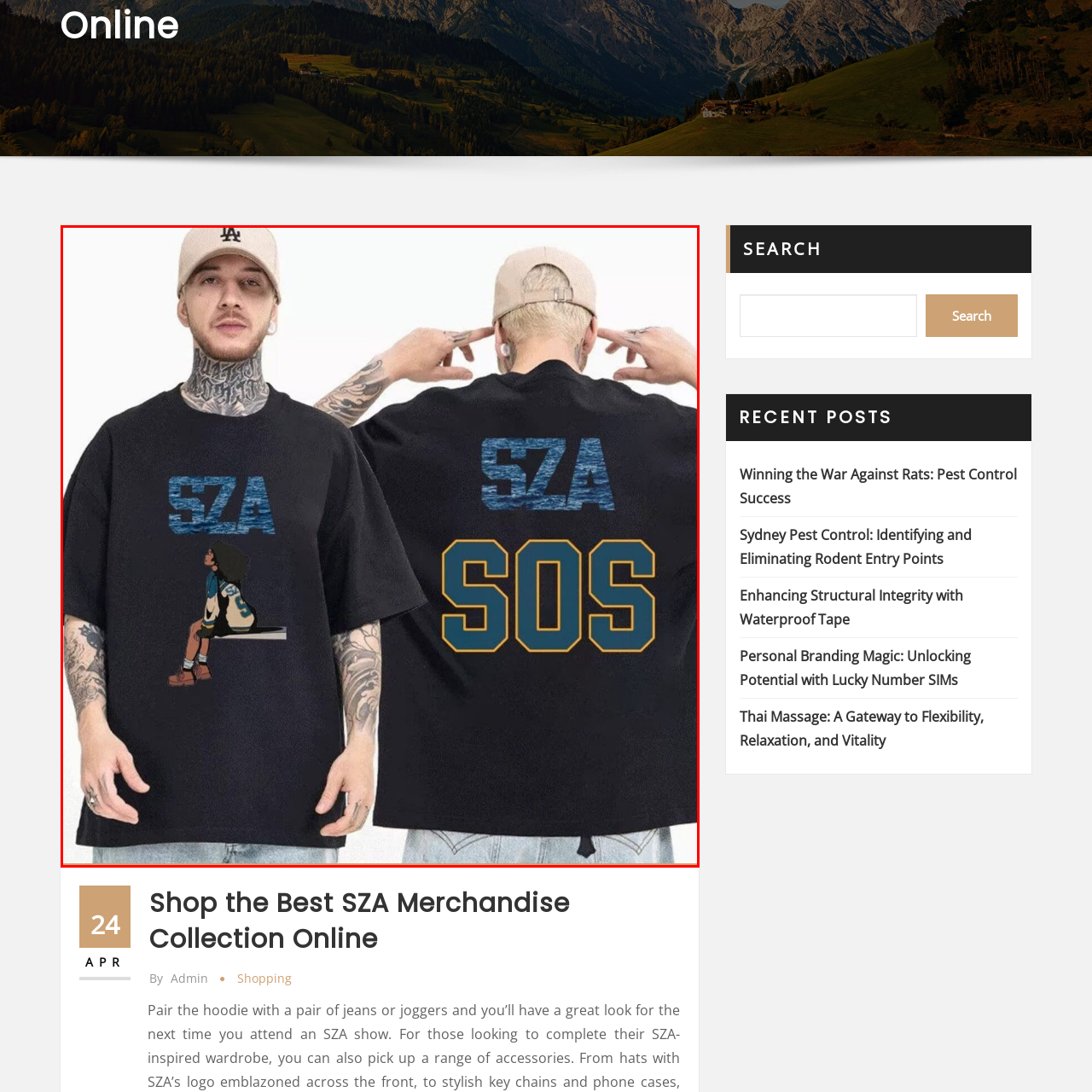Direct your attention to the image contained by the red frame and provide a detailed response to the following question, utilizing the visual data from the image:
What is written on the back of the shirt?

According to the caption, the back of the shirt features the word 'SOS' in bold, yellow lettering, which provides a striking contrast to the black fabric.